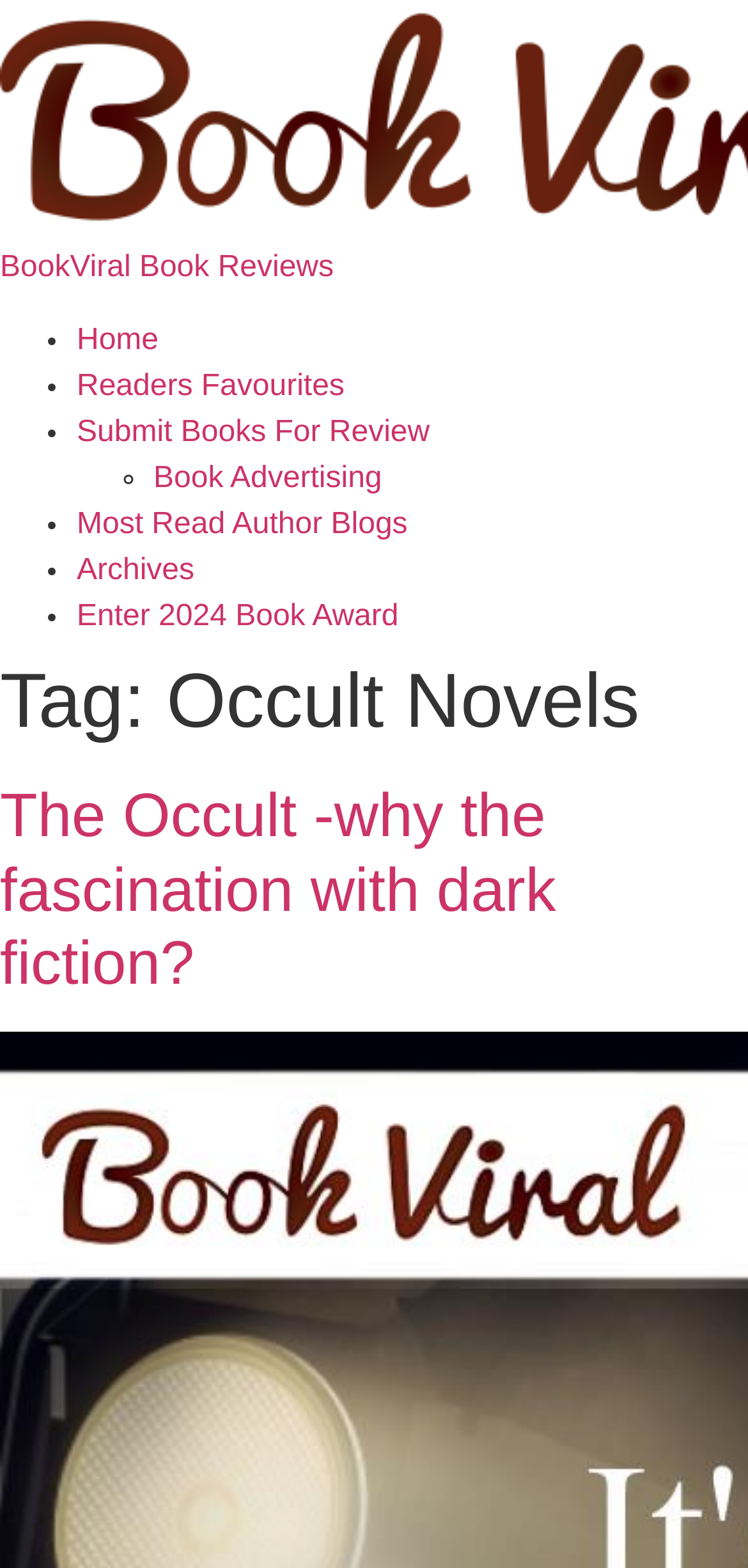How many navigation links are there?
Answer the question with a detailed and thorough explanation.

I counted the number of links in the navigation menu, which are 'Home', 'Readers Favourites', 'Submit Books For Review', 'Book Advertising', 'Most Read Author Blogs', 'Archives', and 'Enter 2024 Book Award'.